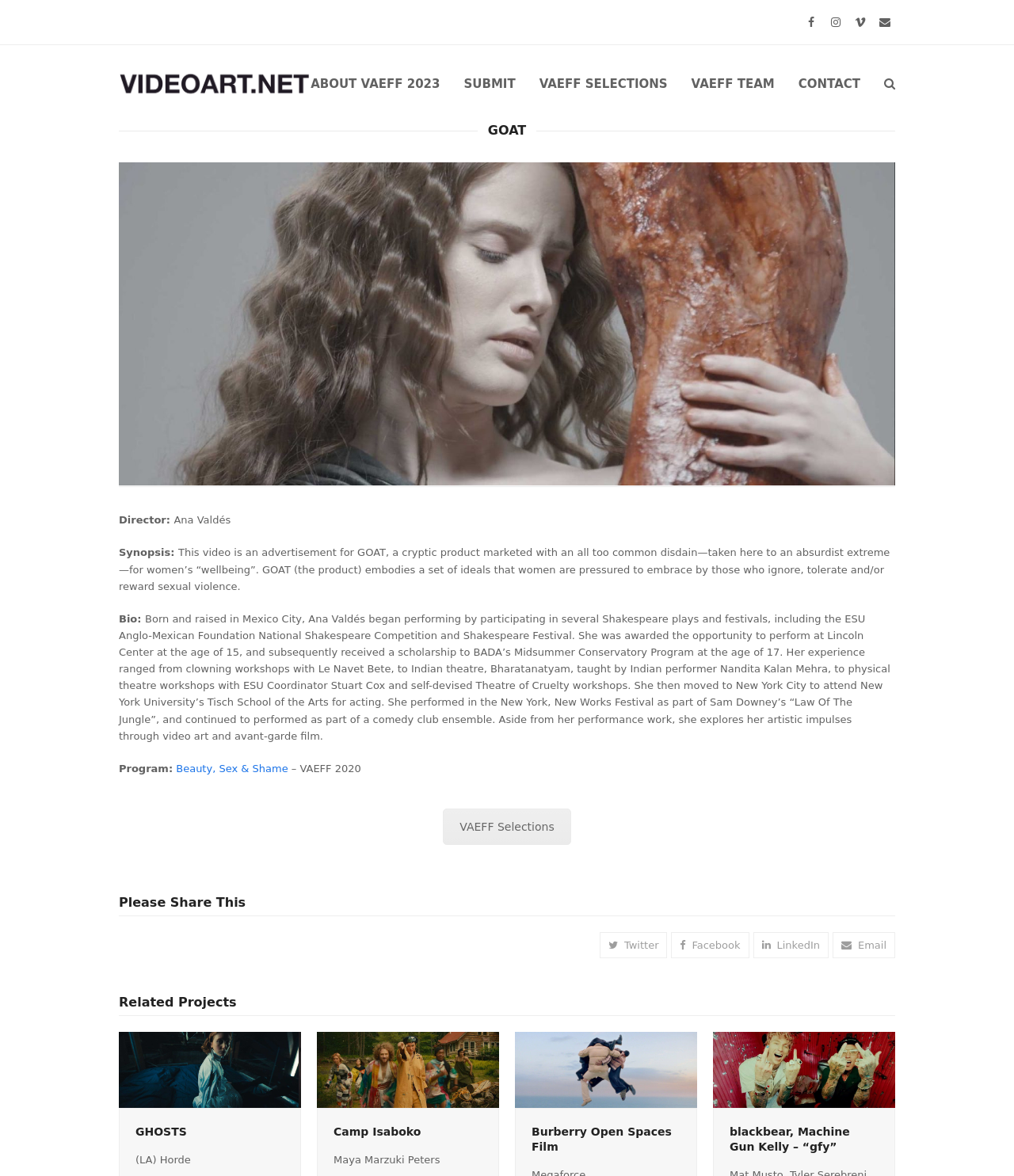What is the name of the festival where Ana Valdés performed?
Based on the screenshot, provide your answer in one word or phrase.

Shakespeare Festival